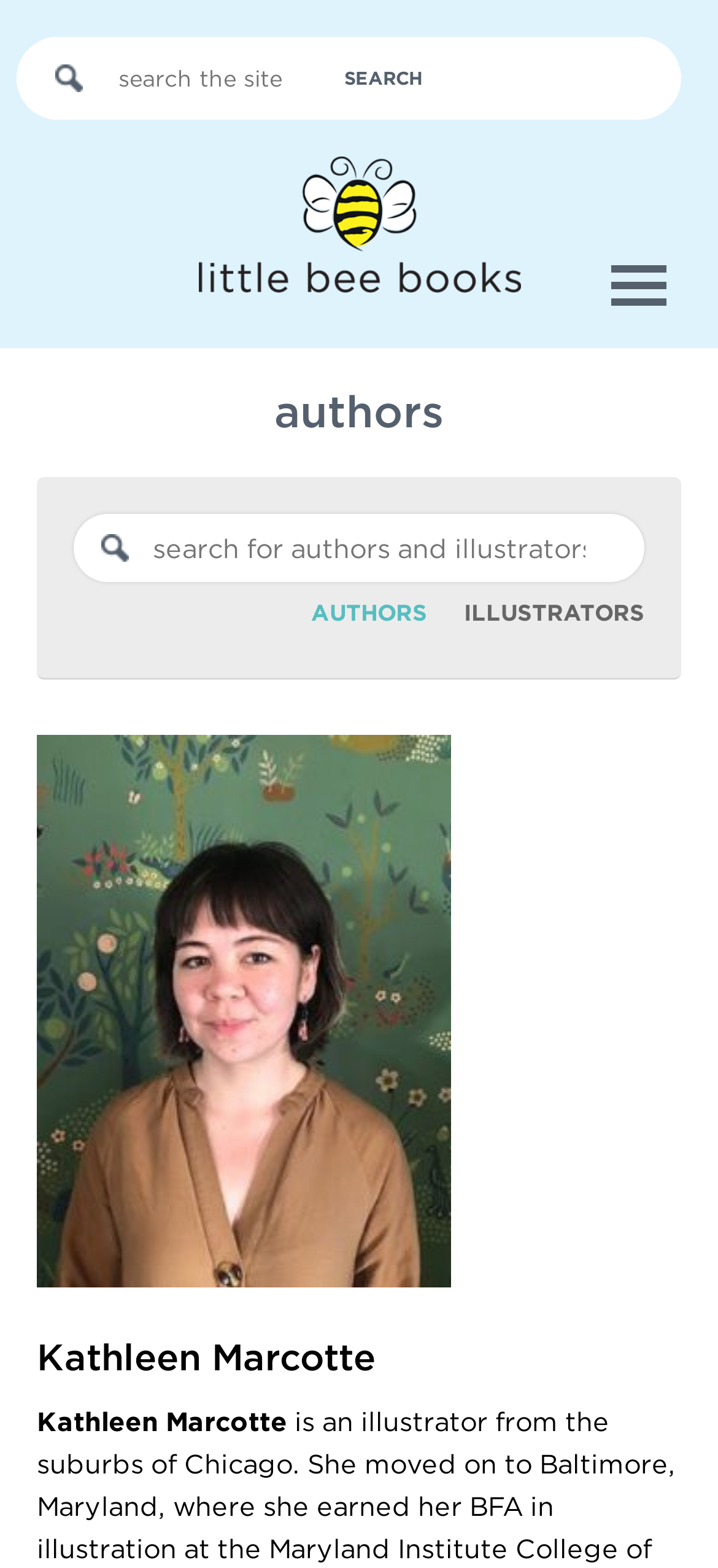What is the category of the person featured on the page? Please answer the question using a single word or phrase based on the image.

Illustrator